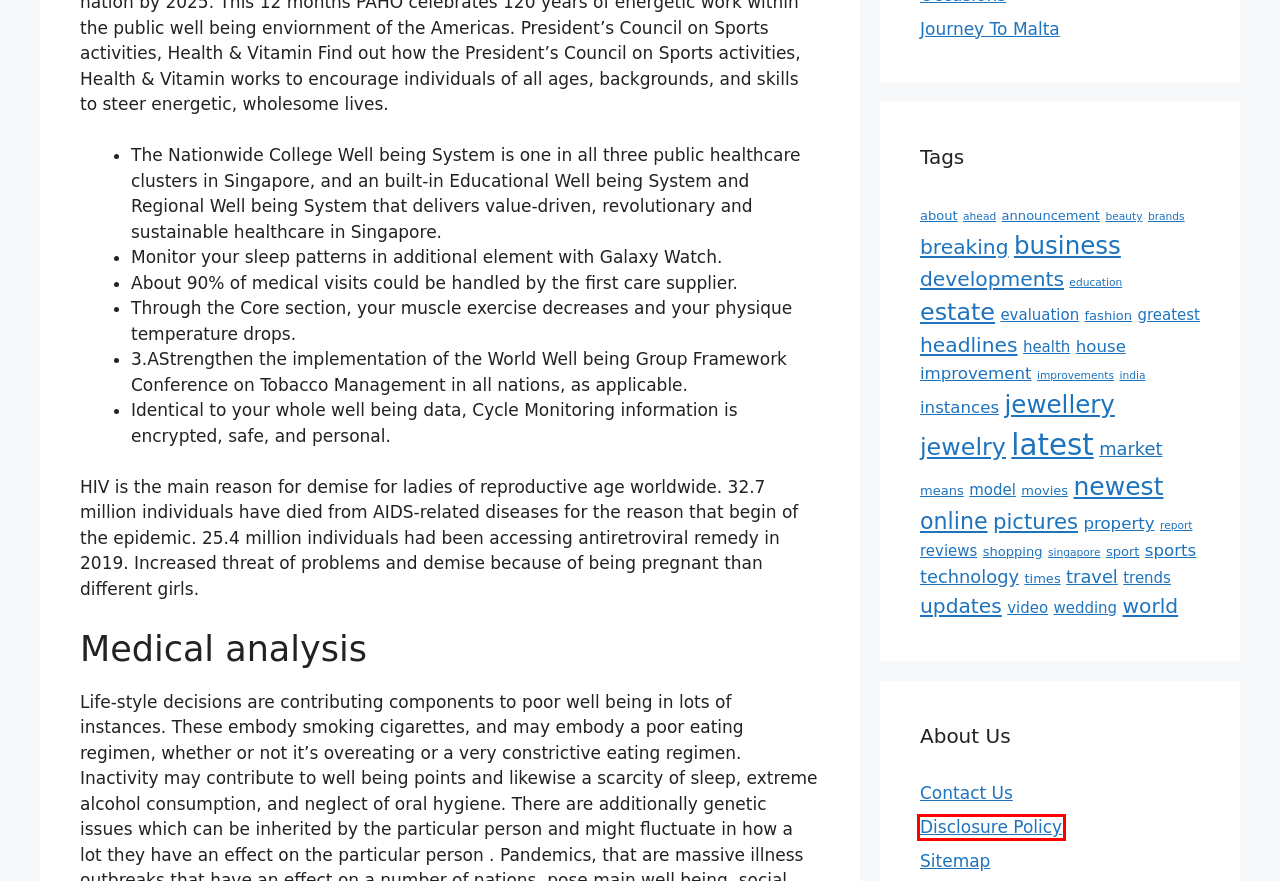Analyze the screenshot of a webpage that features a red rectangle bounding box. Pick the webpage description that best matches the new webpage you would see after clicking on the element within the red bounding box. Here are the candidates:
A. improvements - OR
B. market - OR
C. breaking - OR
D. travel - OR
E. wedding - OR
F. trends - OR
G. Journey To Malta - OR
H. Disclosure Policy - OR

H